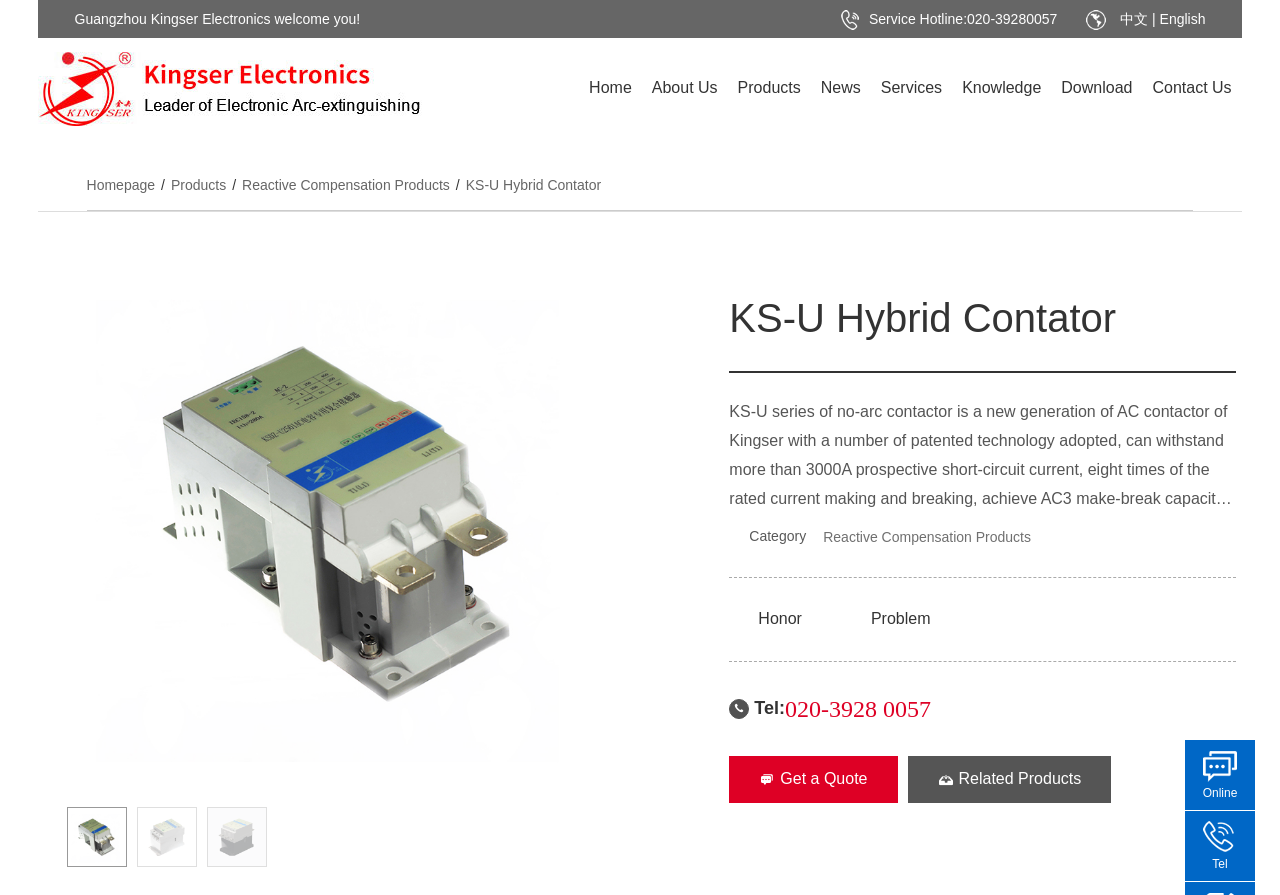Refer to the image and provide a thorough answer to this question:
What is the product name on this page?

I found the product name by looking at the main content area of the webpage, where it says 'KS-U Hybrid Contactor' in a large font and there is a detailed description of the product.